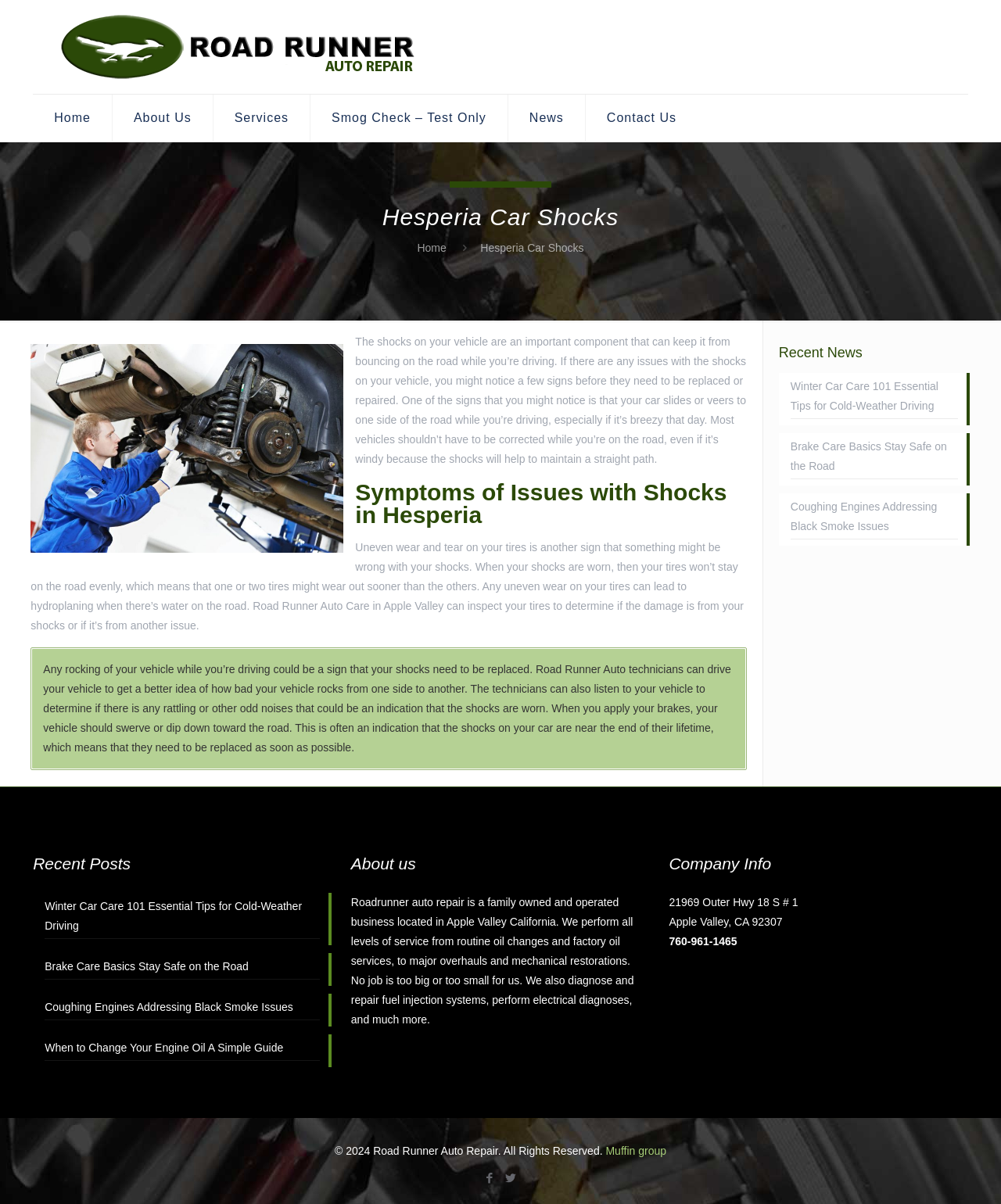Describe the webpage in detail, including text, images, and layout.

This webpage is about Road Runner Auto Repair, a family-owned and operated business in Apple Valley, California. At the top of the page, there is a logo and a navigation menu with links to "Home", "About Us", "Services", "Smog Check – Test Only", "News", and "Contact Us". Below the navigation menu, there is a heading "Hesperia Car Shocks" and an image related to car shocks.

The main content of the page is divided into three sections. The first section explains the importance of car shocks, their function, and signs of issues with shocks, such as uneven wear and tear on tires, rocking of the vehicle while driving, and swerving or dipping down when applying the brakes.

The second section is located on the right side of the page and contains recent news articles with links to "Winter Car Care 101 Essential Tips for Cold-Weather Driving", "Brake Care Basics Stay Safe on the Road", and "Coughing Engines Addressing Black Smoke Issues".

The third section is at the bottom of the page and contains information about the company, including a brief description, address, phone number, and copyright information. There are also links to social media platforms and a "Muffin group" website.